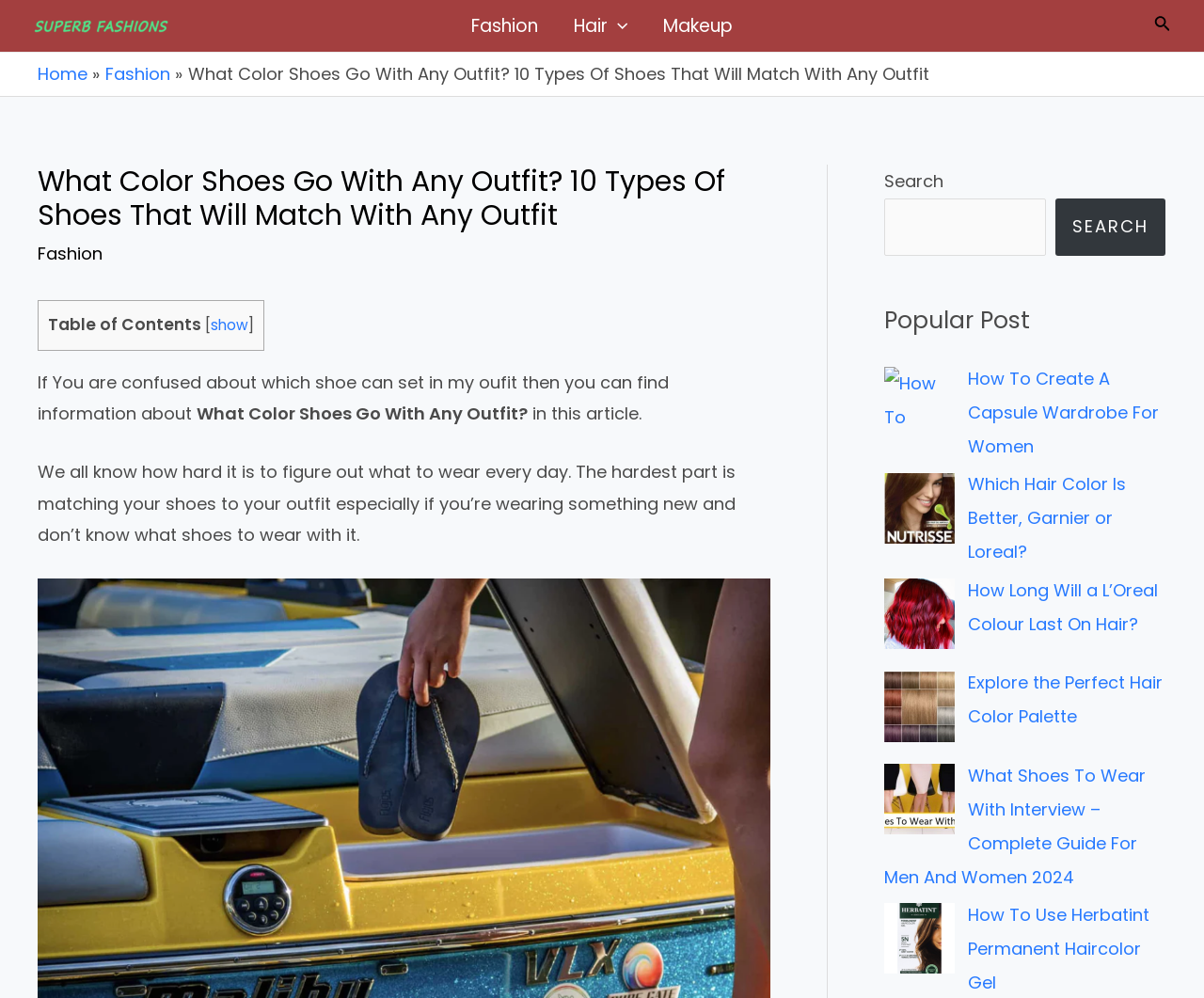What is the purpose of the search box?
Based on the image, please offer an in-depth response to the question.

I saw a search box with a button labeled 'Search' and a placeholder text 'Search', which suggests that it is used to search the website for specific content.